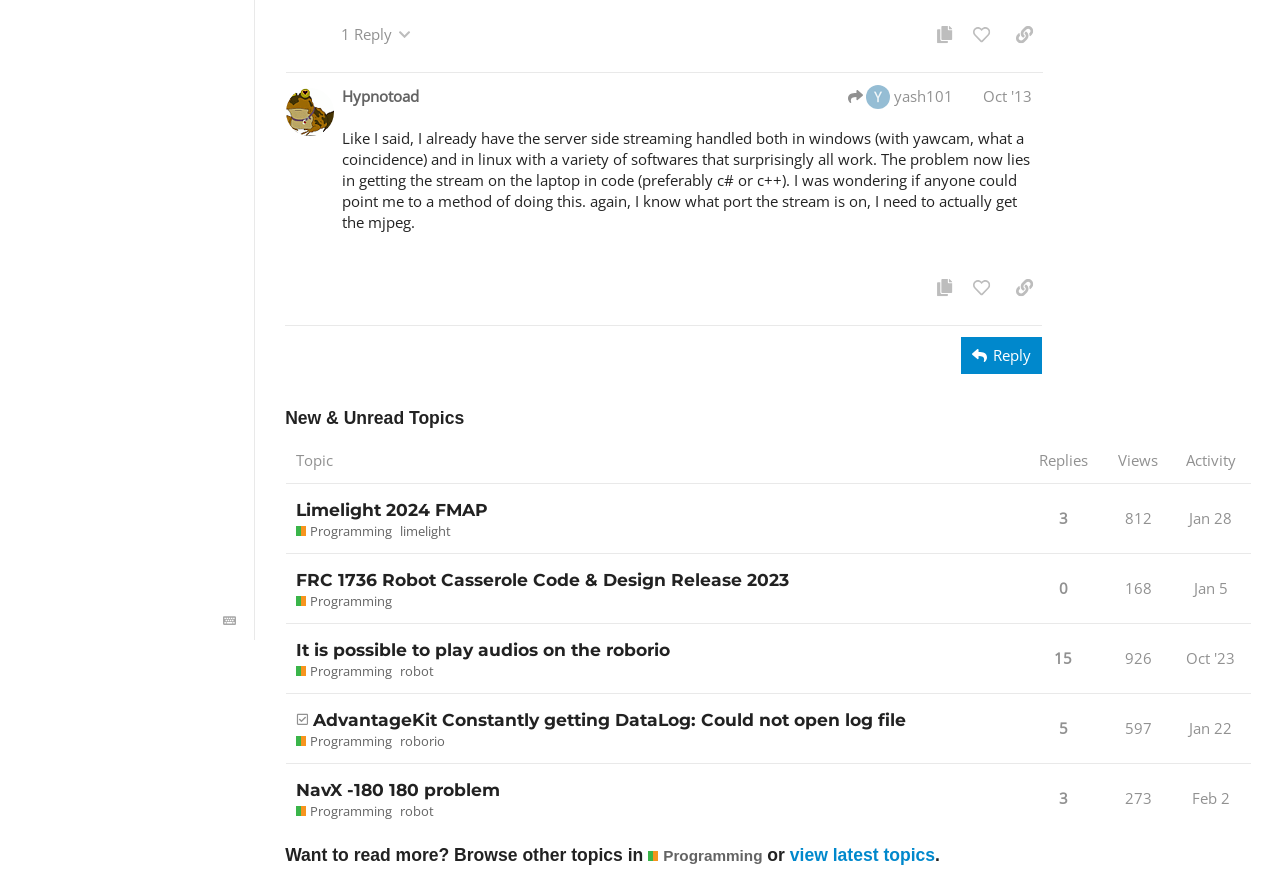Predict the bounding box coordinates of the UI element that matches this description: "Subscribe Now". The coordinates should be in the format [left, top, right, bottom] with each value between 0 and 1.

None